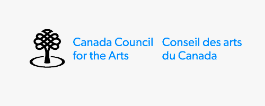What is the language of the text 'Conseil des arts du Canada'?
Please provide a single word or phrase as the answer based on the screenshot.

French